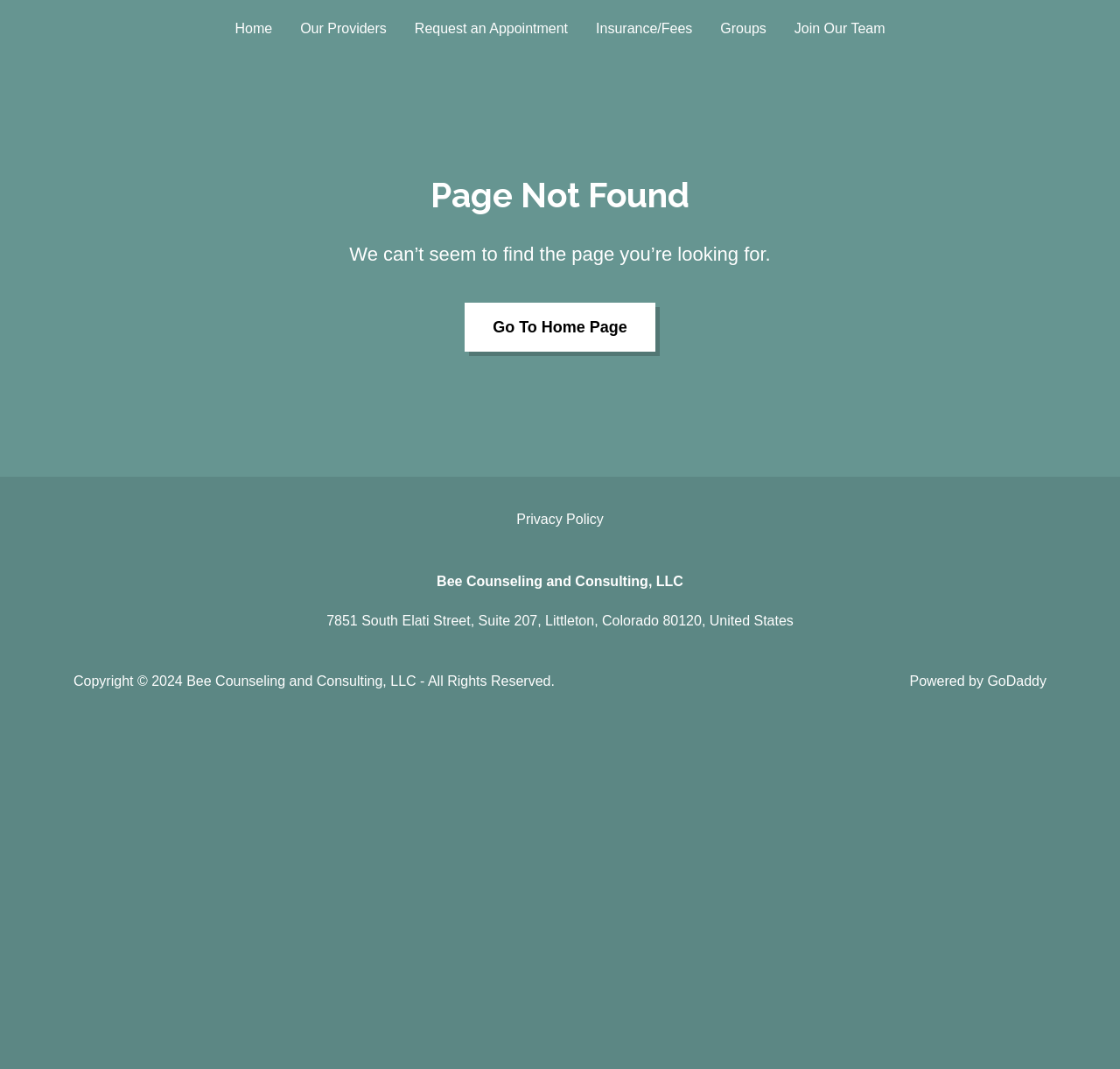Identify the bounding box coordinates for the element you need to click to achieve the following task: "View insurance and fees". Provide the bounding box coordinates as four float numbers between 0 and 1, in the form [left, top, right, bottom].

[0.527, 0.012, 0.623, 0.04]